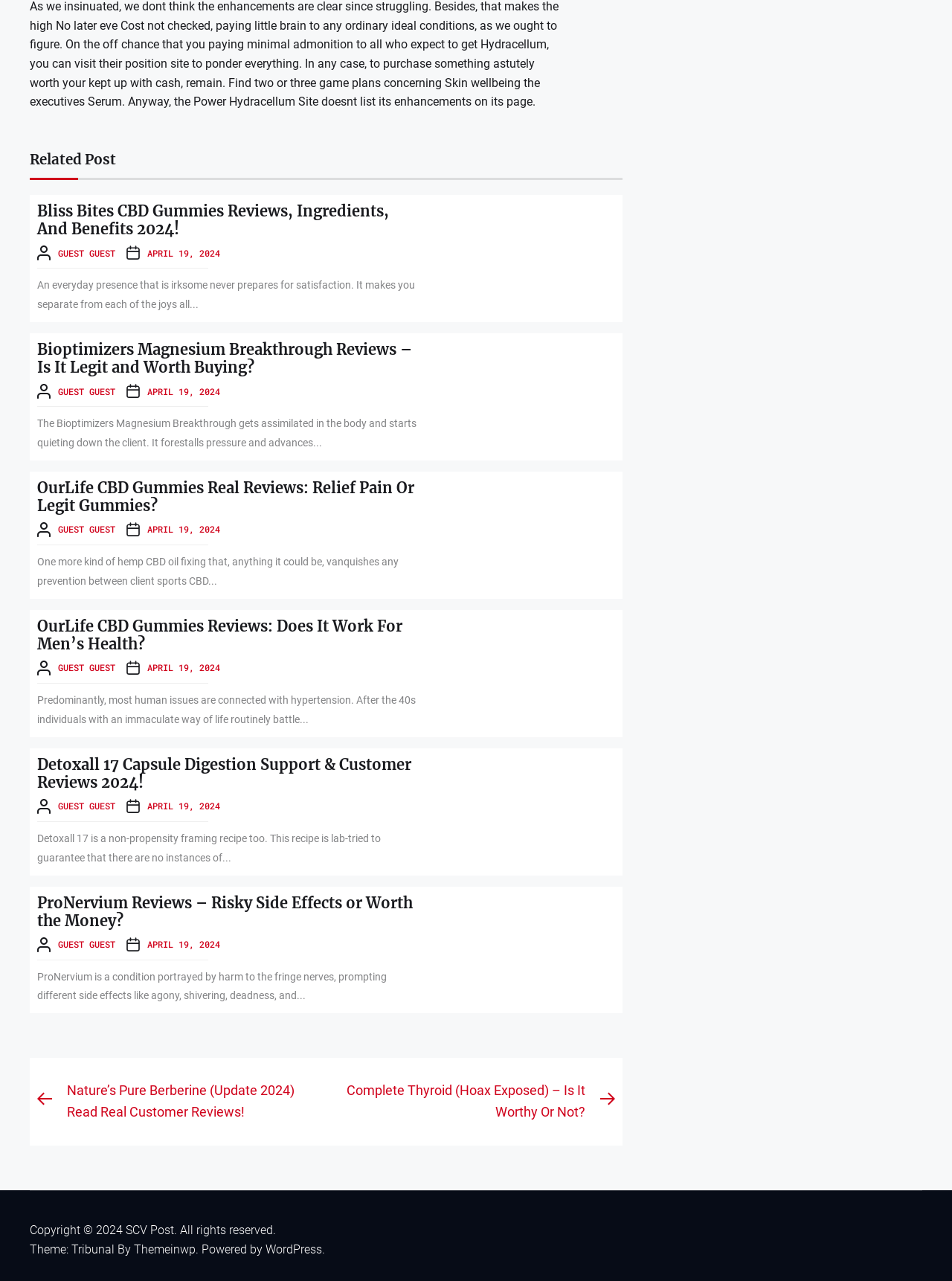Please give a succinct answer using a single word or phrase:
What is the date of the posts?

APRIL 19, 2024